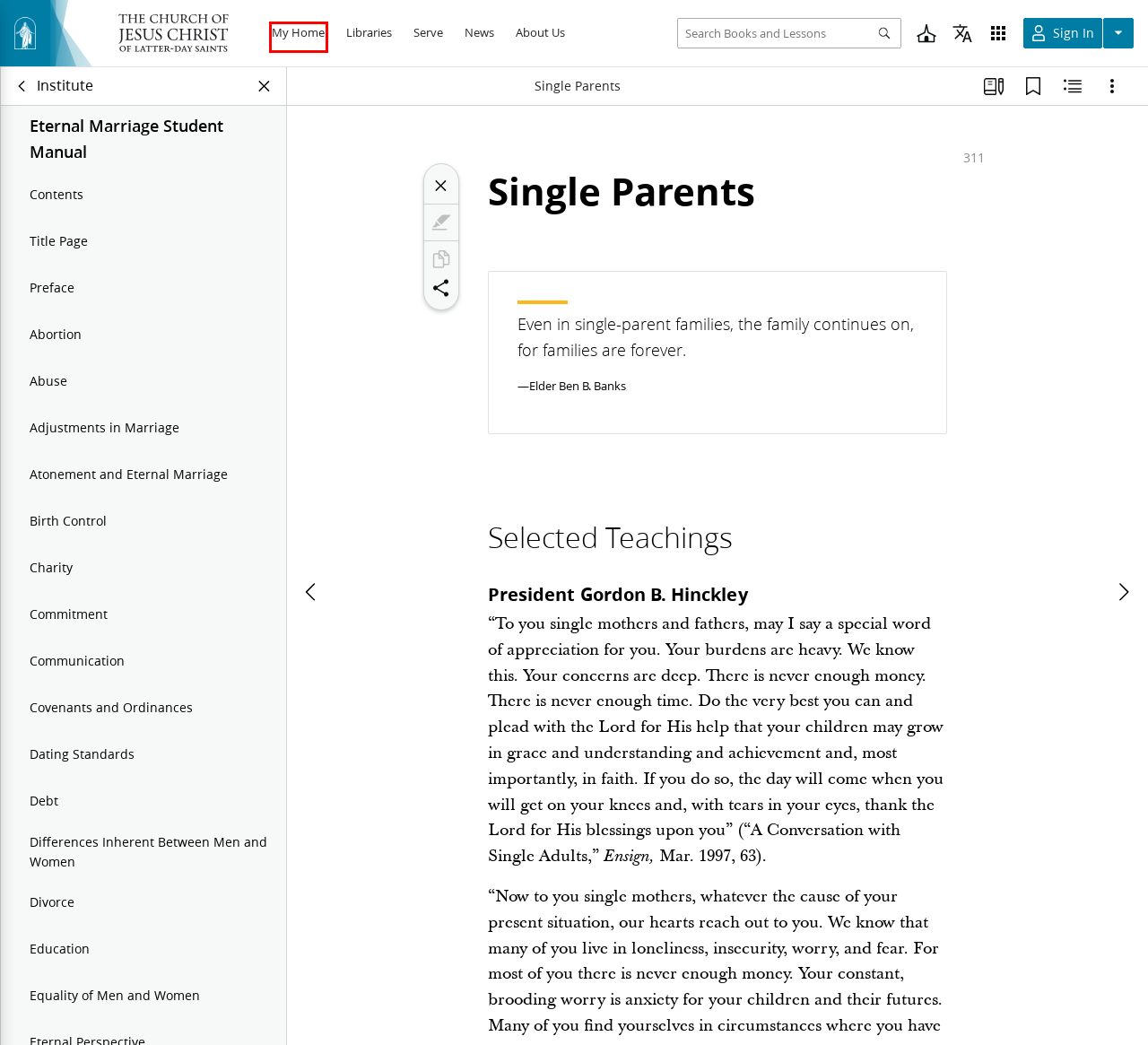You are given a screenshot of a webpage with a red rectangle bounding box around a UI element. Select the webpage description that best matches the new webpage after clicking the element in the bounding box. Here are the candidates:
A. A collection of Help Center tools for members of the Church of Jesus Christ of Latter-day Saints
B. Country and Area Pages
C. Disabilities
D. Select a Language
E. My Home
F. Come, Follow Me
G. Homepage - The Church of Jesus Christ of Latter-day Saints
H. Maps

E